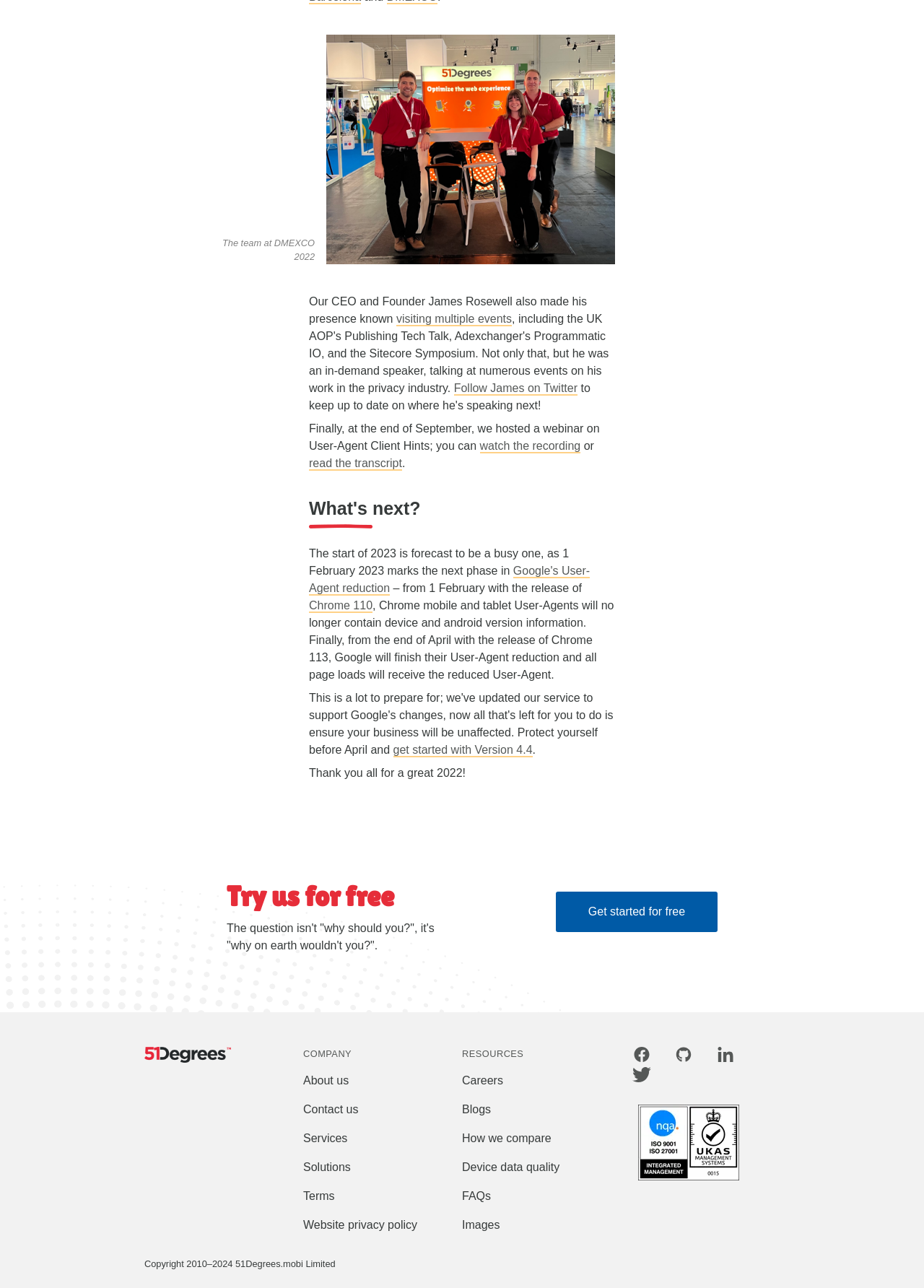Identify the bounding box coordinates for the UI element described by the following text: "Contact us". Provide the coordinates as four float numbers between 0 and 1, in the format [left, top, right, bottom].

[0.328, 0.857, 0.388, 0.866]